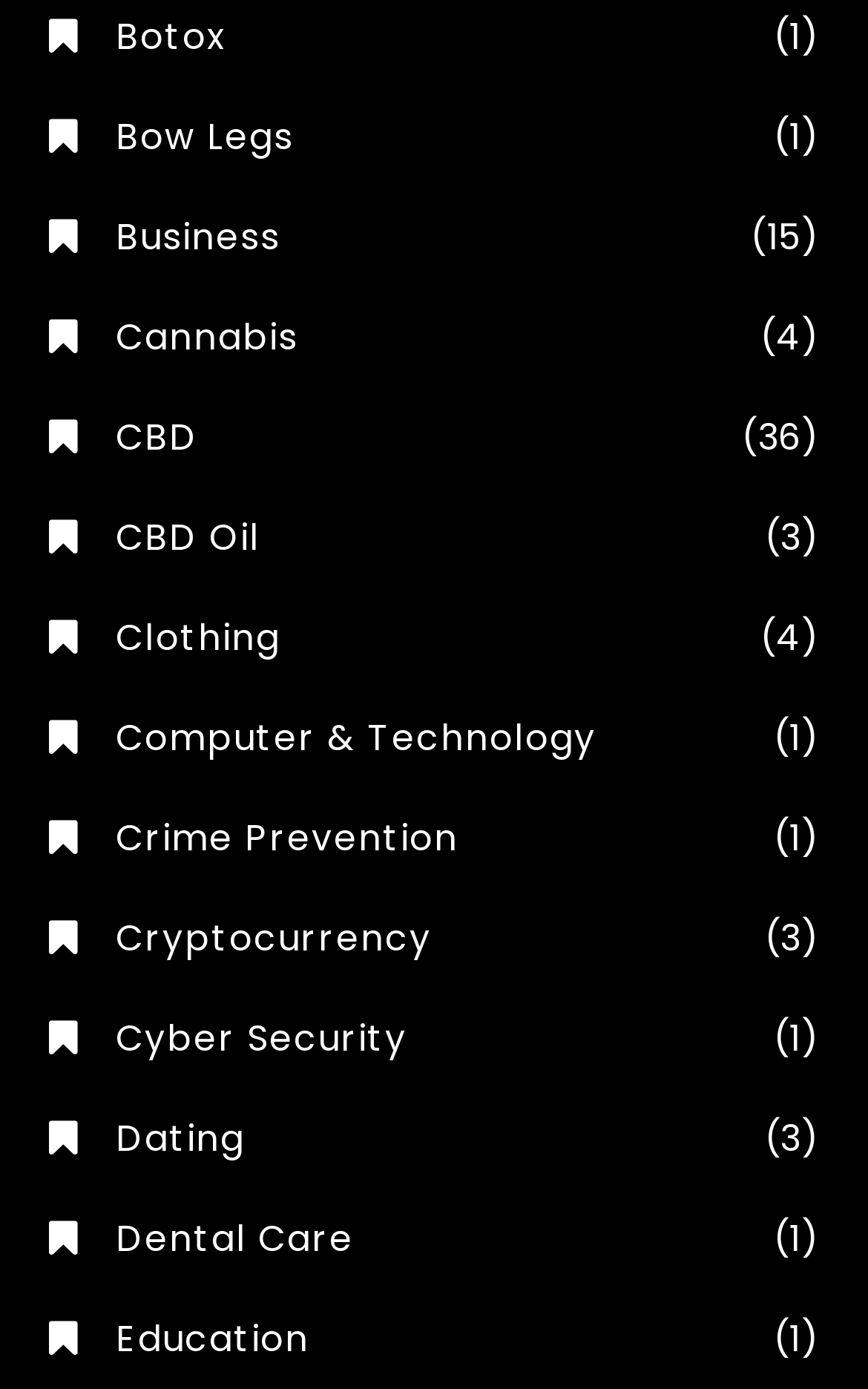Please provide a one-word or short phrase answer to the question:
What is the category with the most subtopics?

CBD